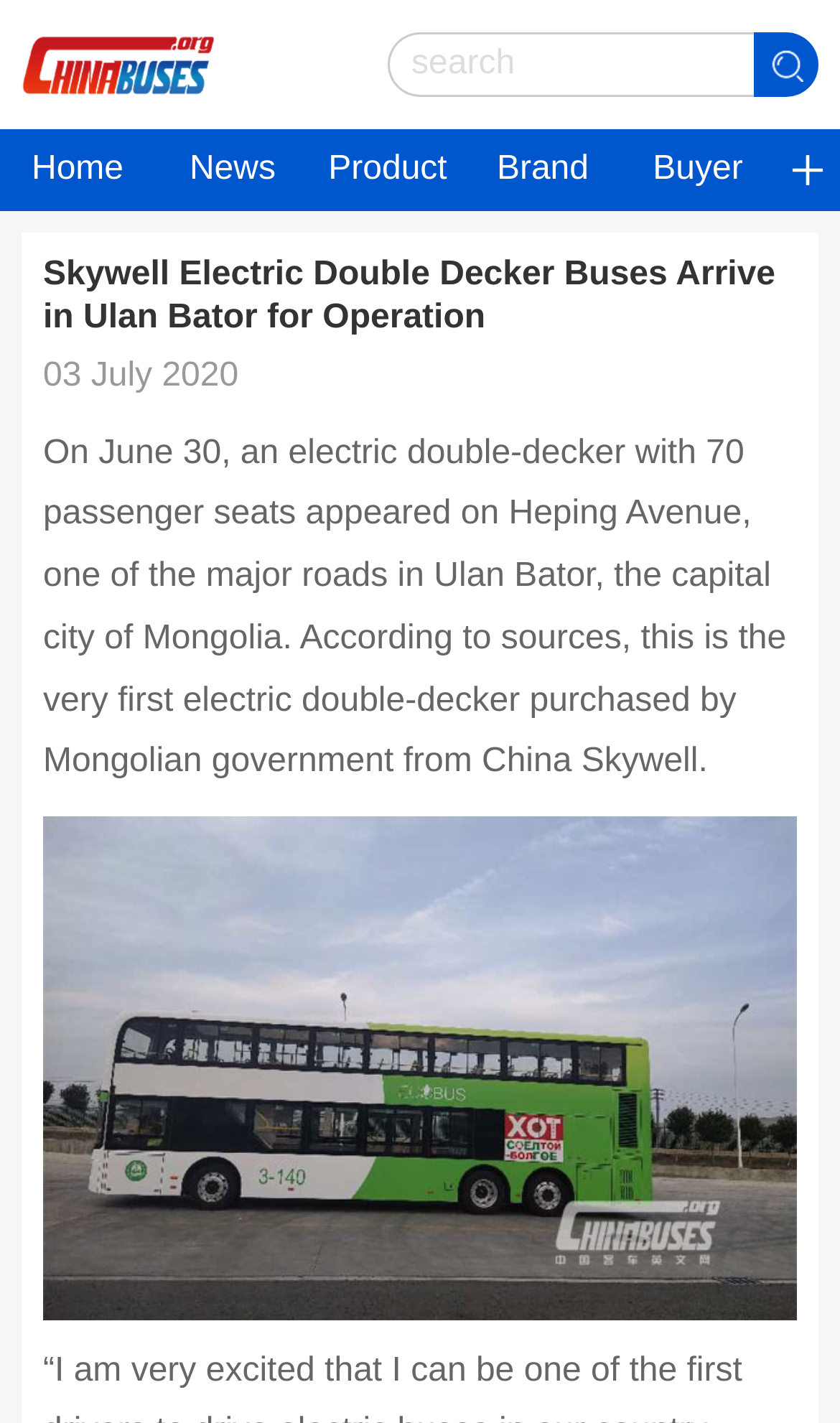Use a single word or phrase to answer the following:
What is the capital city of Mongolia?

Ulan Bator